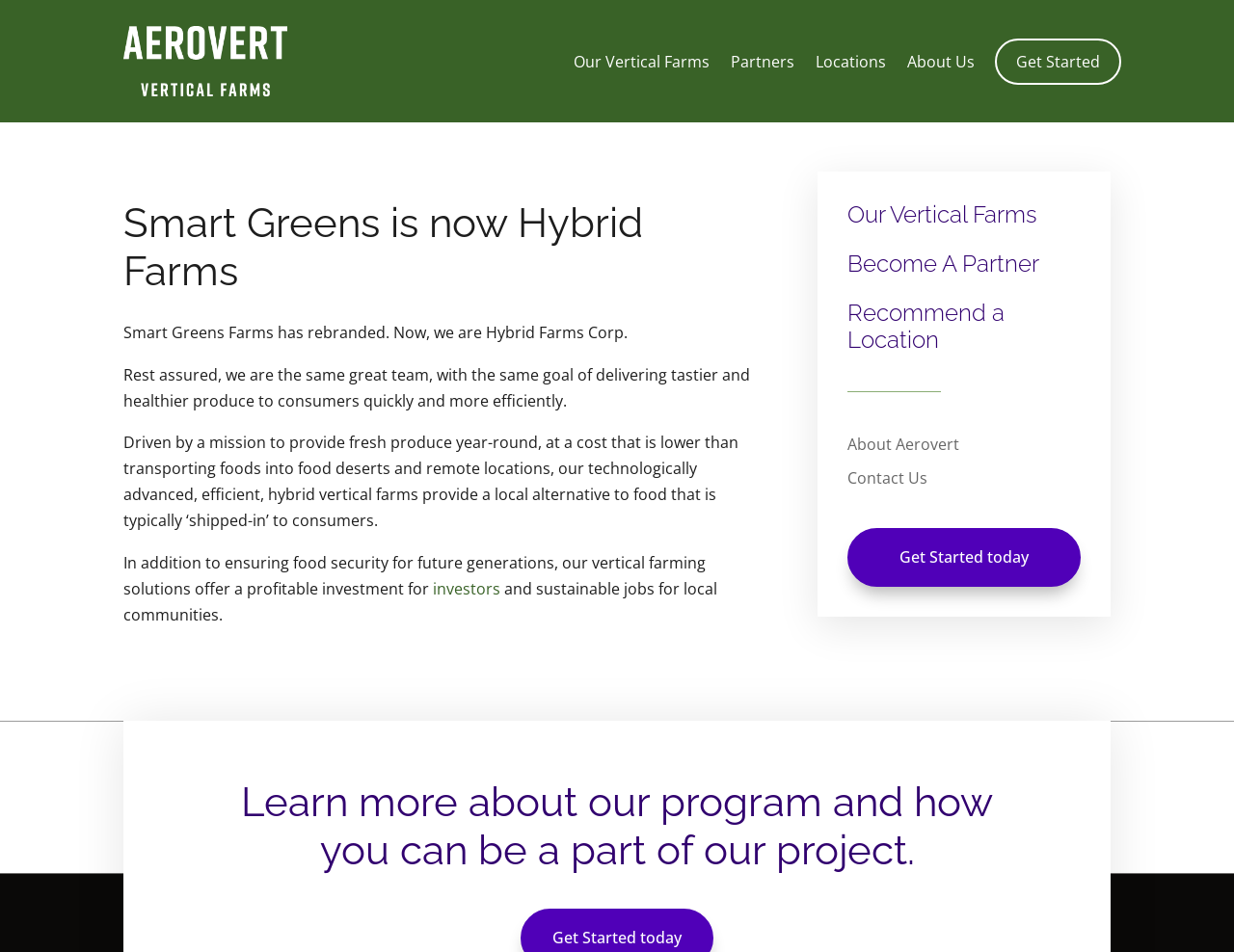Identify the bounding box coordinates of the region I need to click to complete this instruction: "Get Started today".

[0.687, 0.555, 0.876, 0.617]